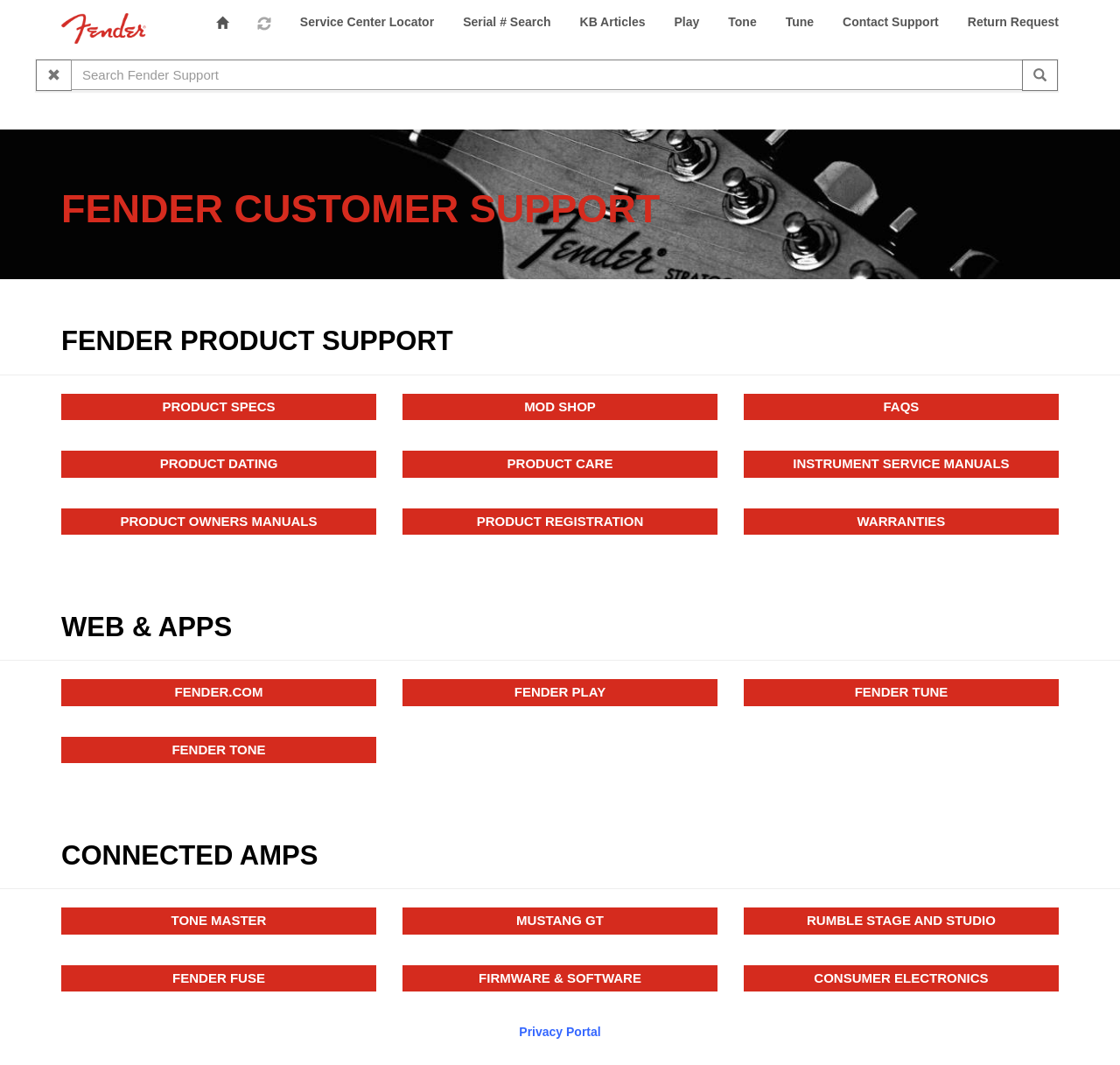Provide a thorough description of this webpage.

The webpage is the Fender Customer Self-Service portal, which provides various resources and tools for customers. At the top-left corner, there is a Fender logo image. Below the logo, there is a navigation menu with links to different sections, including Home, Portal Refresh, Service Center Locator, Serial # Search, KB Articles, Play, Tone, Tune, Contact Support, and Return Request.

On the right side of the navigation menu, there is a search bar with a "Clear" button and a "Search" button. Above the search bar, there is a heading that reads "FENDER CUSTOMER SUPPORT". Below the search bar, there are three sections: FENDER PRODUCT SUPPORT, WEB & APPS, and CONNECTED AMPS.

In the FENDER PRODUCT SUPPORT section, there are links to PRODUCT SPECS, MOD SHOP, FAQS, PRODUCT DATING, PRODUCT CARE, INSTRUMENT SERVICE MANUALS, PRODUCT OWNERS MANUALS, and PRODUCT REGISTRATION.

In the WEB & APPS section, there are links to FENDER.COM, FENDER PLAY, FENDER TUNE, and FENDER TONE.

In the CONNECTED AMPS section, there are links to TONE MASTER, MUSTANG GT, RUMBLE STAGE AND STUDIO, FENDER FUSE, FIRMWARE & SOFTWARE, and CONSUMER ELECTRONICS.

At the bottom of the page, there is a link to the Privacy Portal.